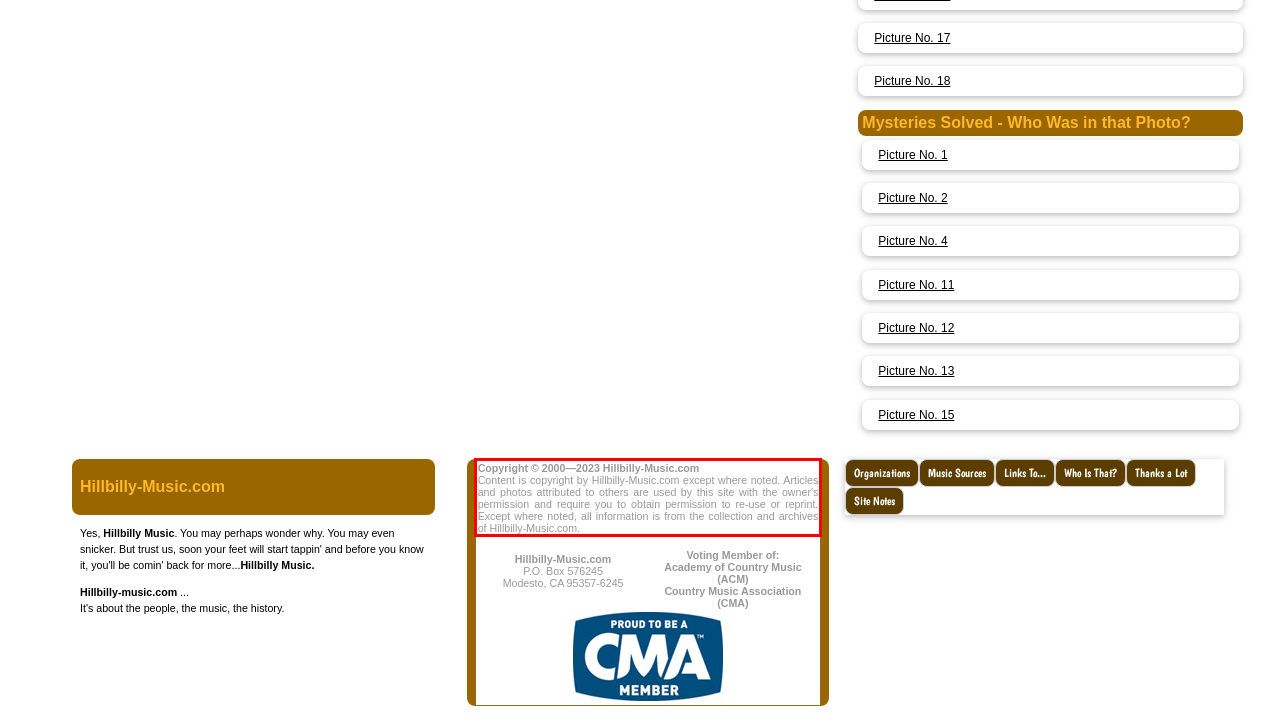The screenshot provided shows a webpage with a red bounding box. Apply OCR to the text within this red bounding box and provide the extracted content.

Copyright © 2000—2023 Hillbilly-Music.com Content is copyright by Hillbilly-Music.com except where noted. Articles and photos attributed to others are used by this site with the owner's permission and require you to obtain permission to re-use or reprint. Except where noted, all information is from the collection and archives of Hillbilly-Music.com.